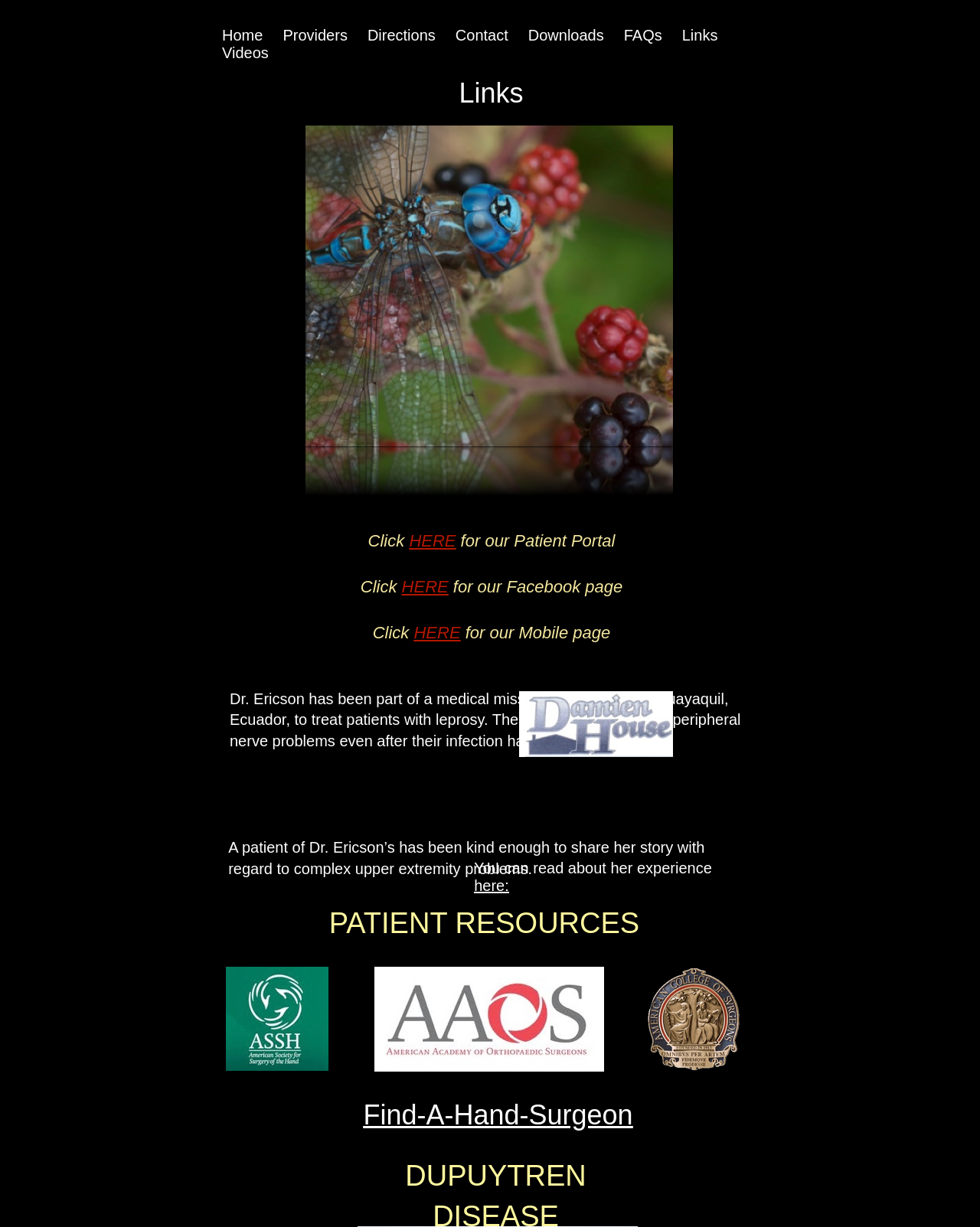Give a one-word or phrase response to the following question: How many images are on the webpage?

5